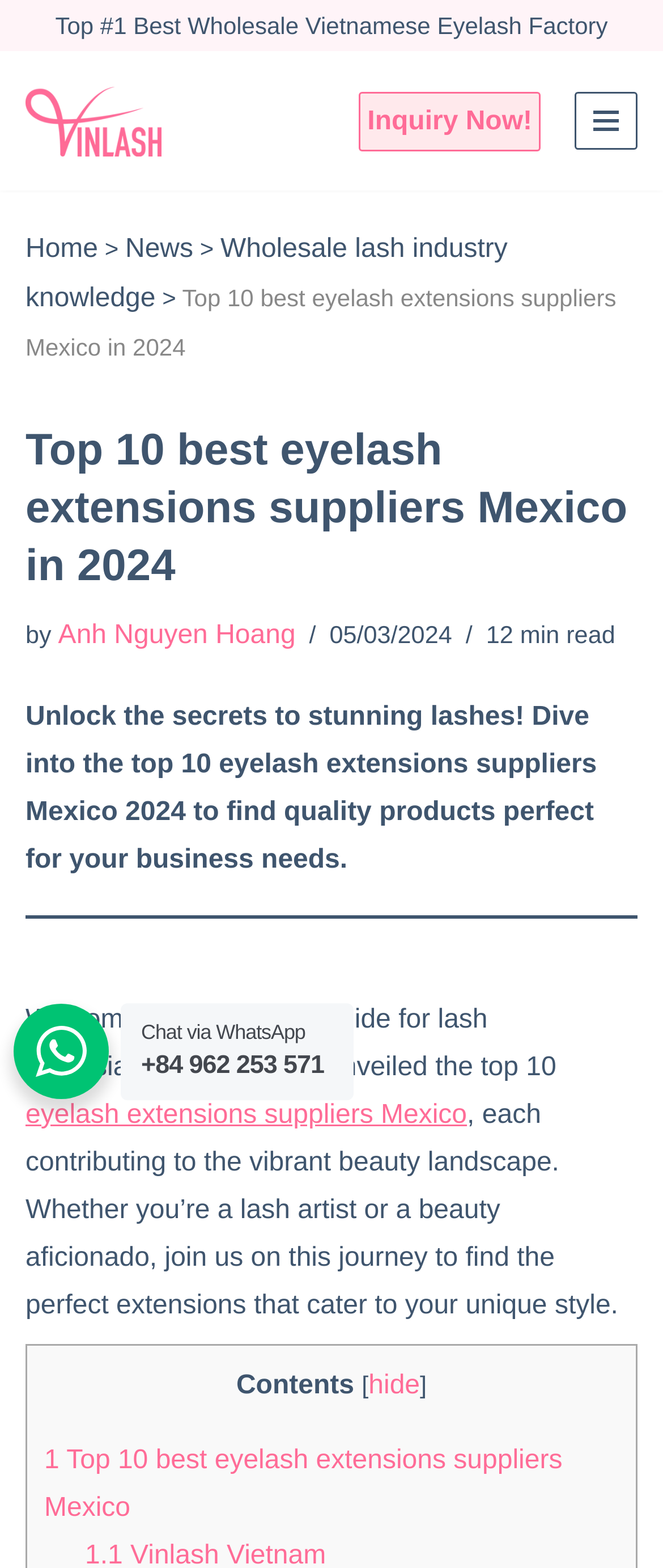What is the date of the article?
Using the image, provide a concise answer in one word or a short phrase.

05/03/2024